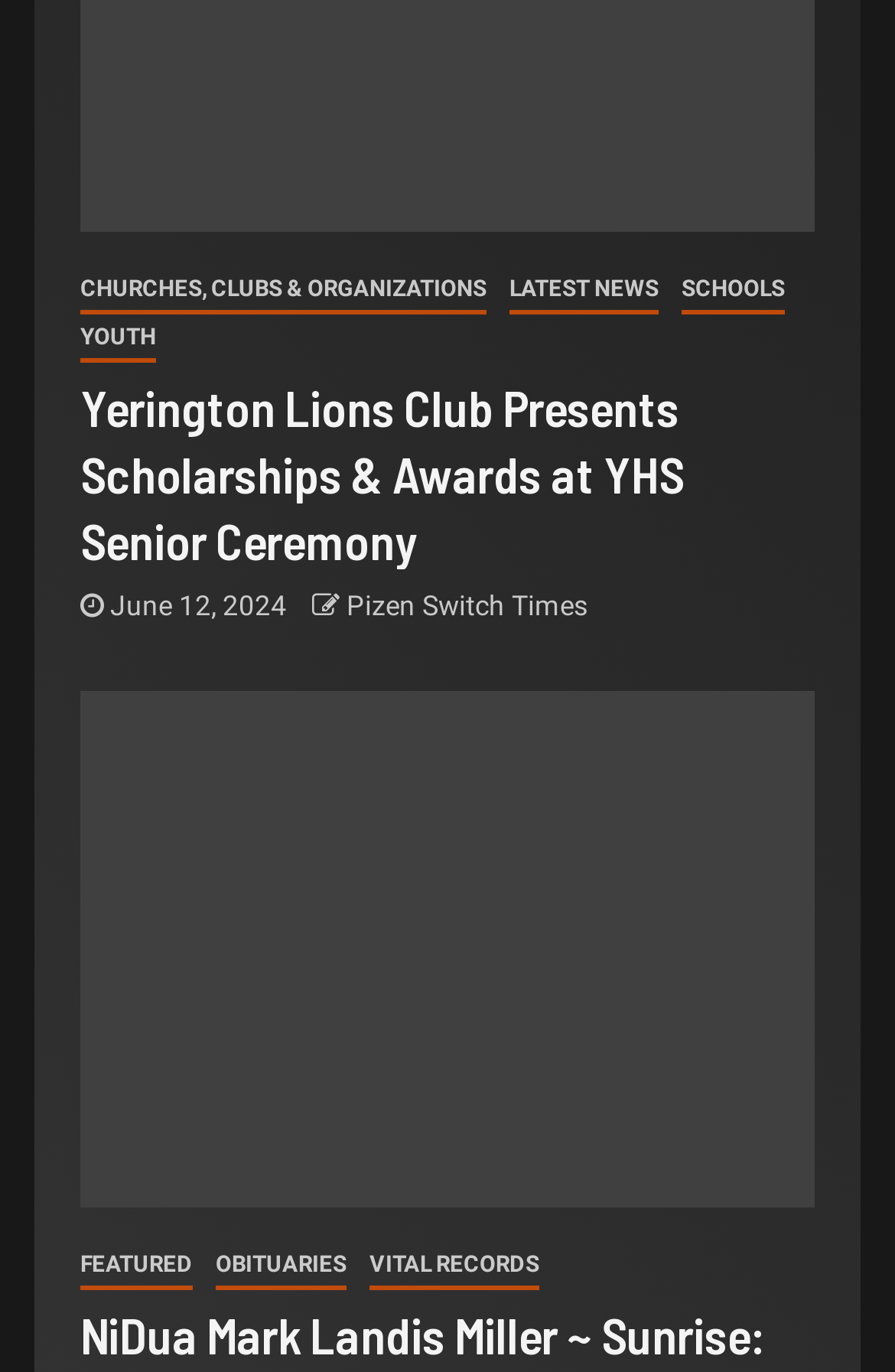Please answer the following question using a single word or phrase: 
What type of organizations are listed at the top?

Churches, clubs, schools